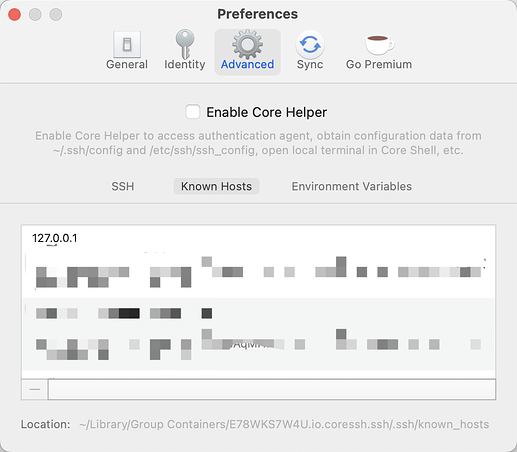Answer this question using a single word or a brief phrase:
What is the IP address listed in the 'Known Hosts' tab?

127.0.0.1